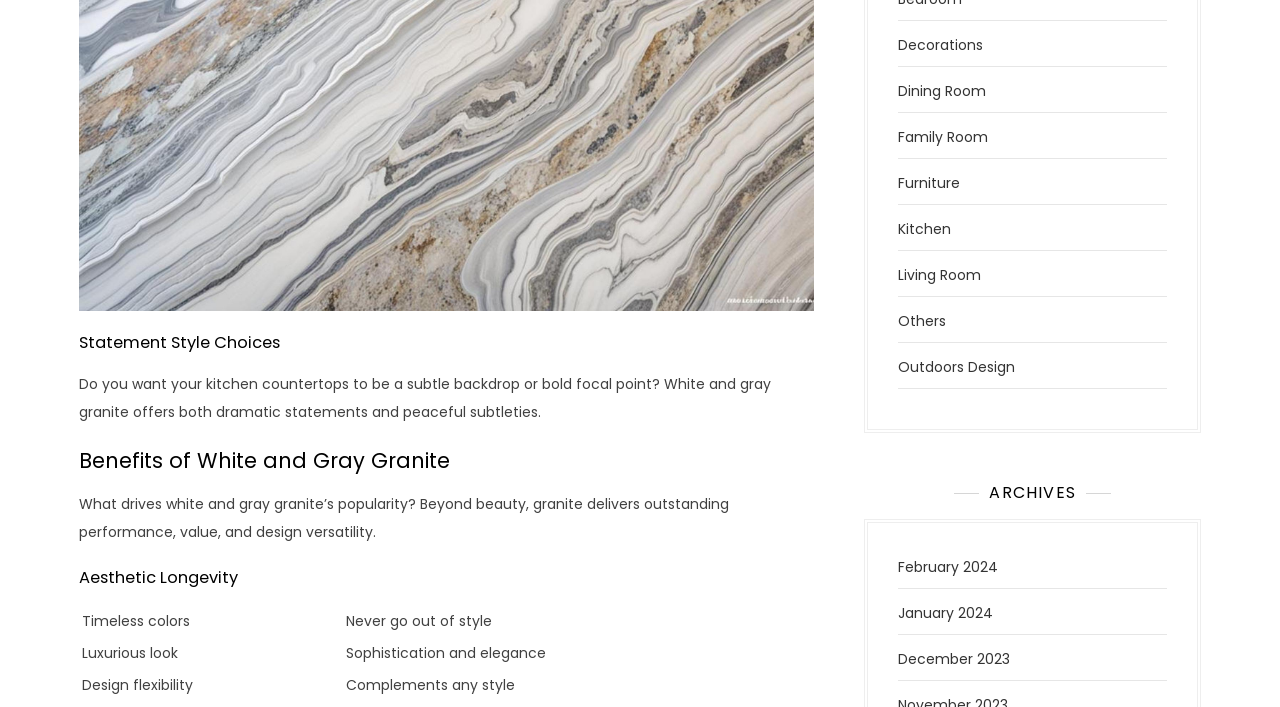Determine the bounding box coordinates for the element that should be clicked to follow this instruction: "View 'Kitchen' design". The coordinates should be given as four float numbers between 0 and 1, in the format [left, top, right, bottom].

[0.702, 0.309, 0.743, 0.337]